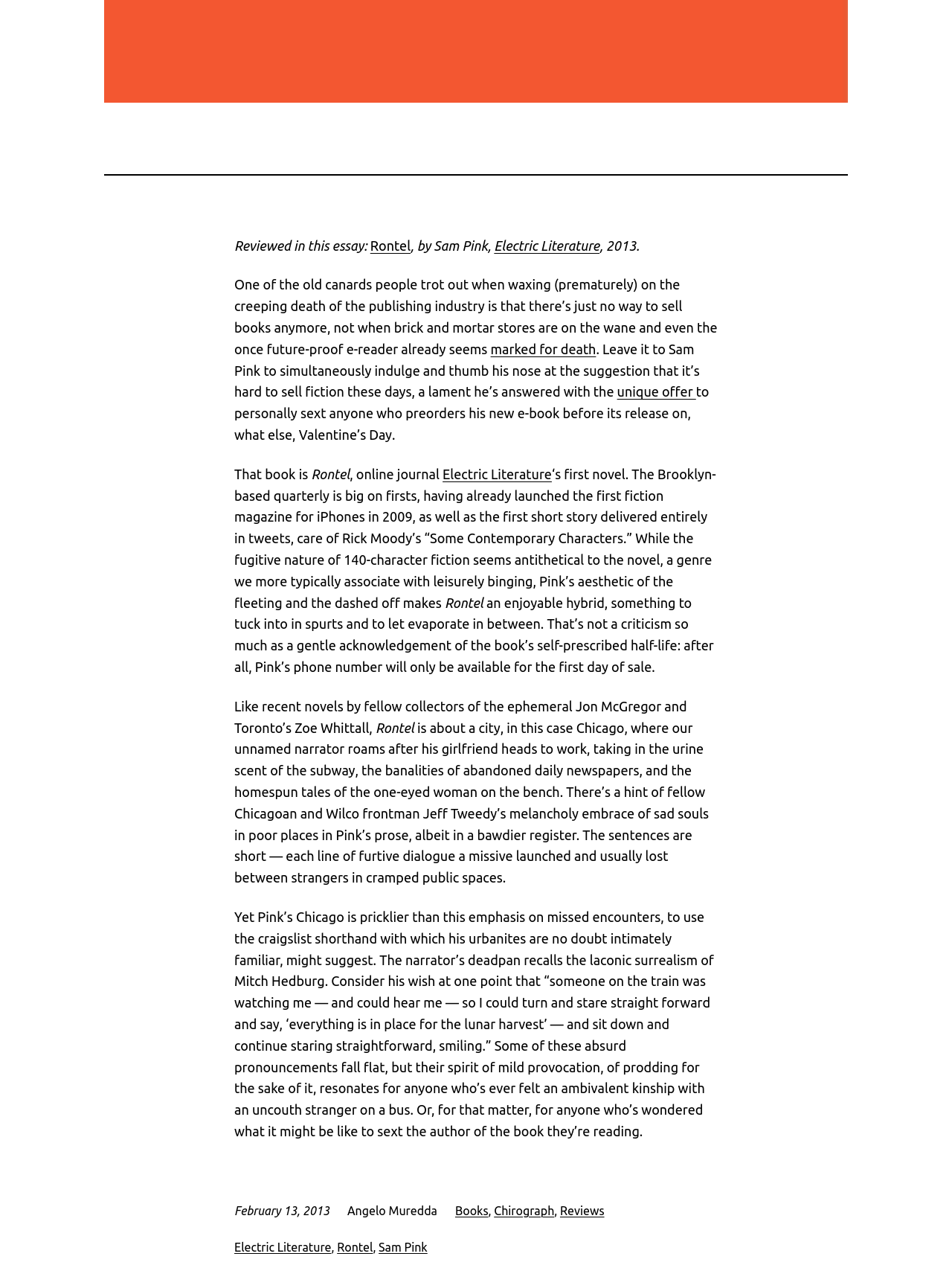Please identify the bounding box coordinates of the element on the webpage that should be clicked to follow this instruction: "Read the review by Angelo Muredda". The bounding box coordinates should be given as four float numbers between 0 and 1, formatted as [left, top, right, bottom].

[0.365, 0.949, 0.459, 0.96]